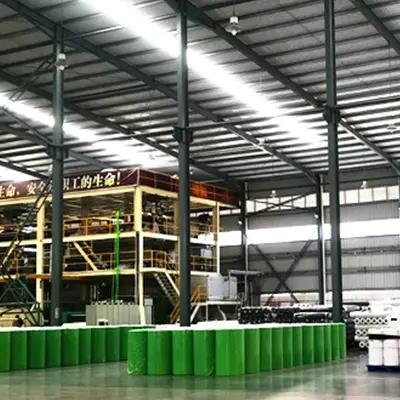Offer an in-depth description of the image.

The image showcases a large industrial facility dedicated to manufacturing Sunshine embossed UV-resistant fabric material tailored for retail use. Bright white LED lights illuminate the spacious interior, revealing high ceilings supported by a robust steel framework. In the foreground, several green rolls of fabric are neatly arranged, indicating an organized production area. Behind these rolls, a multi-level structure can be seen, possibly housing machinery or workstations crucial for the manufacturing process. A sign overhead features text in an Asian language, likely promoting the company’s commitment to quality and production efficiency, adding to the facility's vibrant atmosphere. This image captures the essence of modern manufacturing, emphasizing functionality and the innovative processes involved in producing high-quality textile materials.